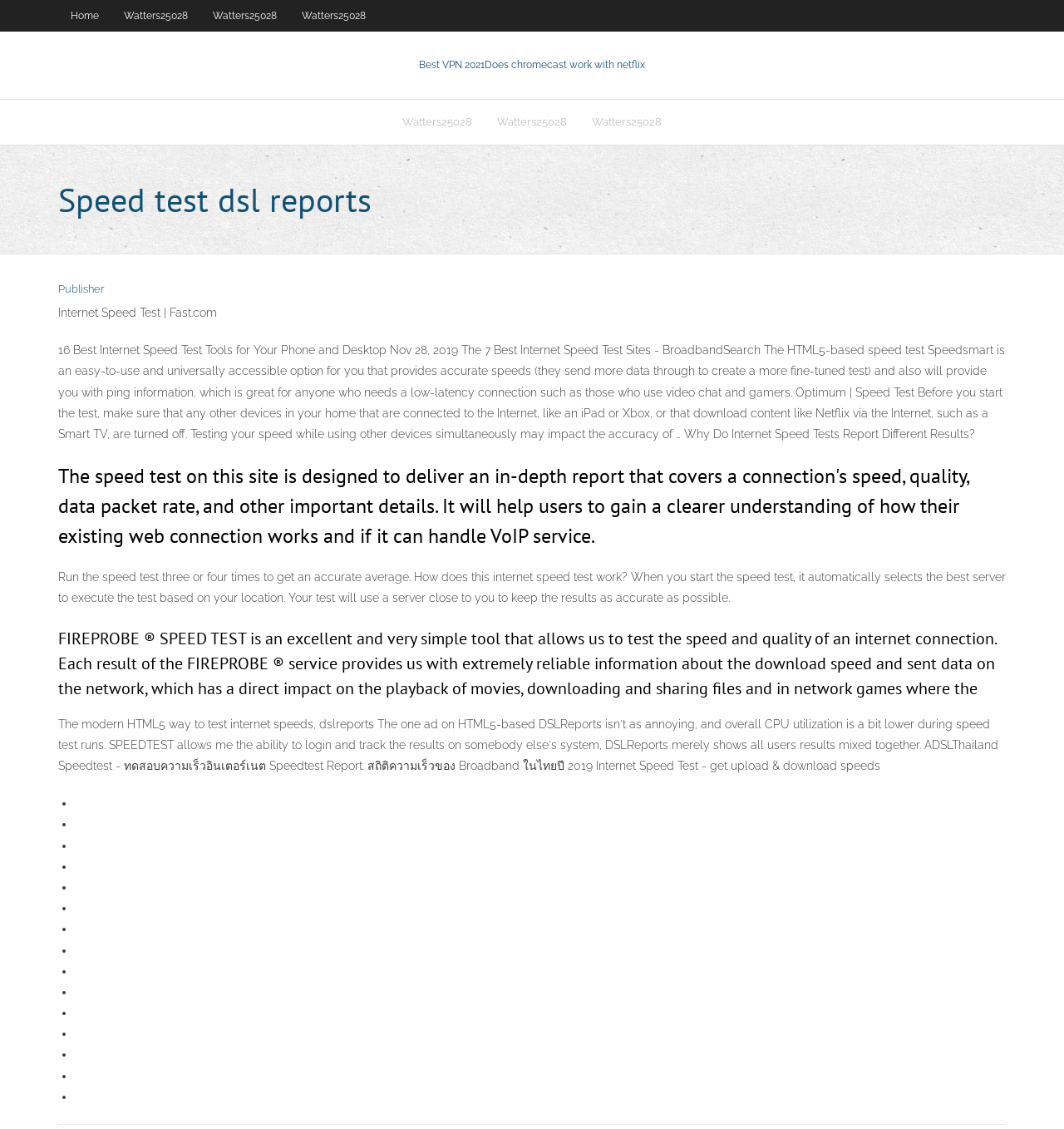Generate a comprehensive caption for the webpage you are viewing.

This webpage is about internet speed testing, with a focus on providing accurate and detailed reports on connection speeds, quality, and other important details. 

At the top of the page, there are several links, including "Home" and "Watters25028", which are aligned horizontally and take up about half of the page's width. Below these links, there is a section with a heading "Best VPN 2021" and a subheading "Does chromecast work with netflix". 

Further down, there is a large section with a heading "Speed test dsl reports" that spans almost the entire width of the page. This section contains a brief introduction to internet speed testing, followed by a lengthy article discussing the importance of accurate speed tests, how they work, and the benefits of using certain speed test tools. The article is divided into several paragraphs, with headings and subheadings that break up the content.

On the left side of the page, there are several links to other resources, including "Publisher" and "Internet Speed Test | Fast.com". There are also several list markers, likely indicating a list of points or benefits related to internet speed testing.

Overall, the webpage appears to be a resource for individuals looking to learn more about internet speed testing and how to get accurate results.